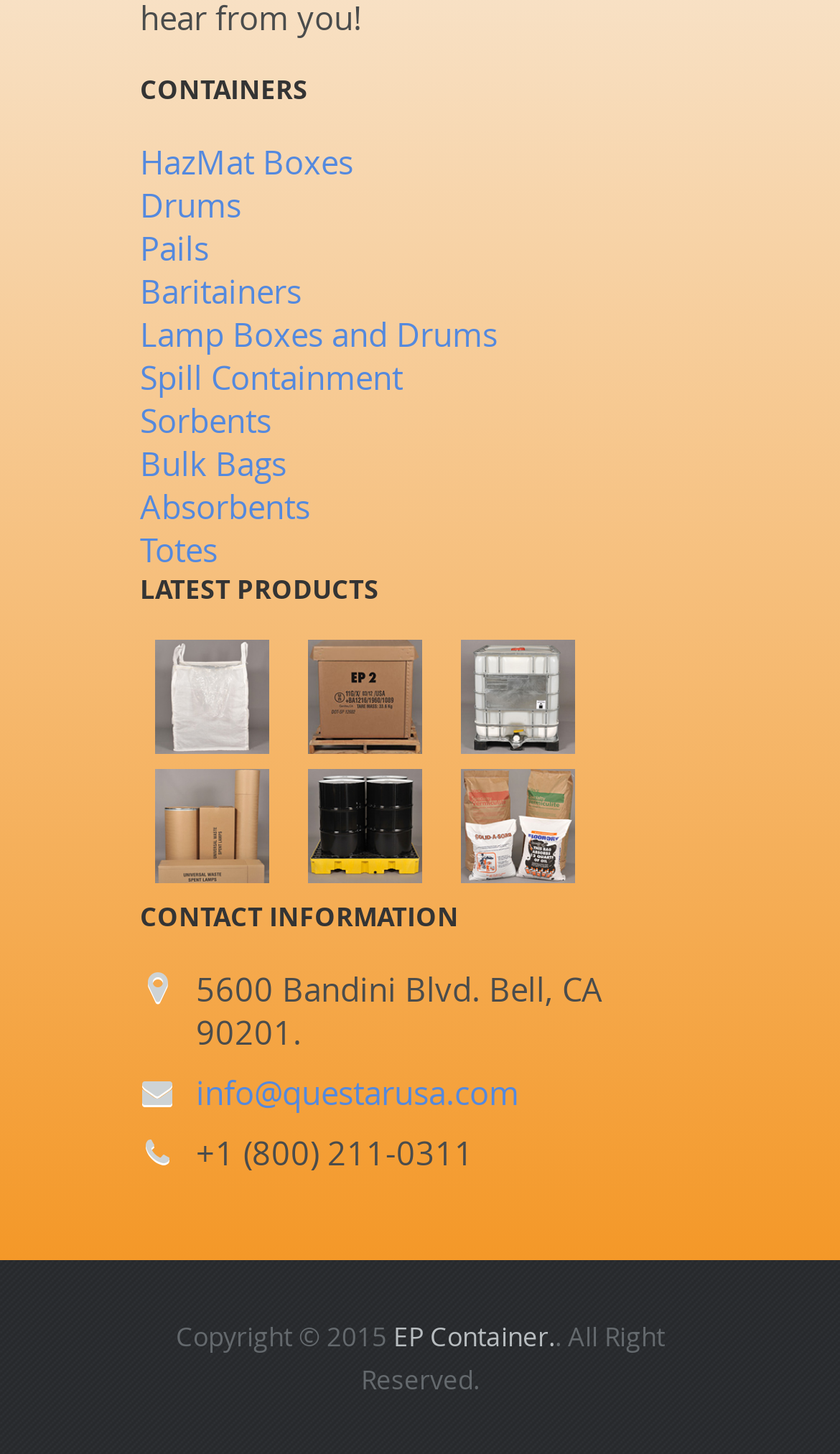Pinpoint the bounding box coordinates of the clickable element to carry out the following instruction: "Contact us via email."

[0.233, 0.736, 0.618, 0.765]